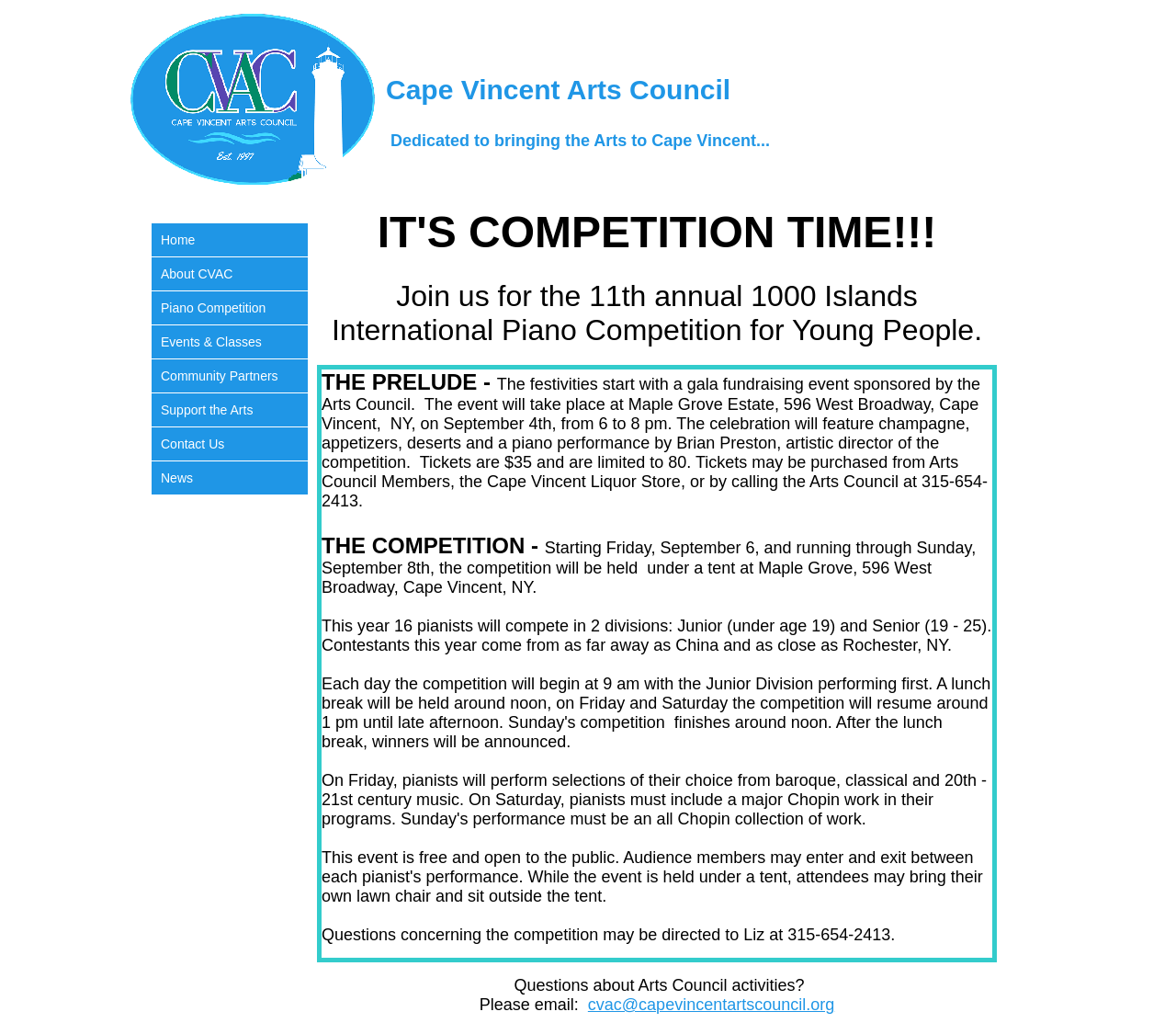What is the purpose of the event on September 4th?
Answer the question with detailed information derived from the image.

The purpose of the event on September 4th is obtained from the text in the LayoutTableCell element, which describes the event as a 'gala fundraising event sponsored by the Arts Council'.